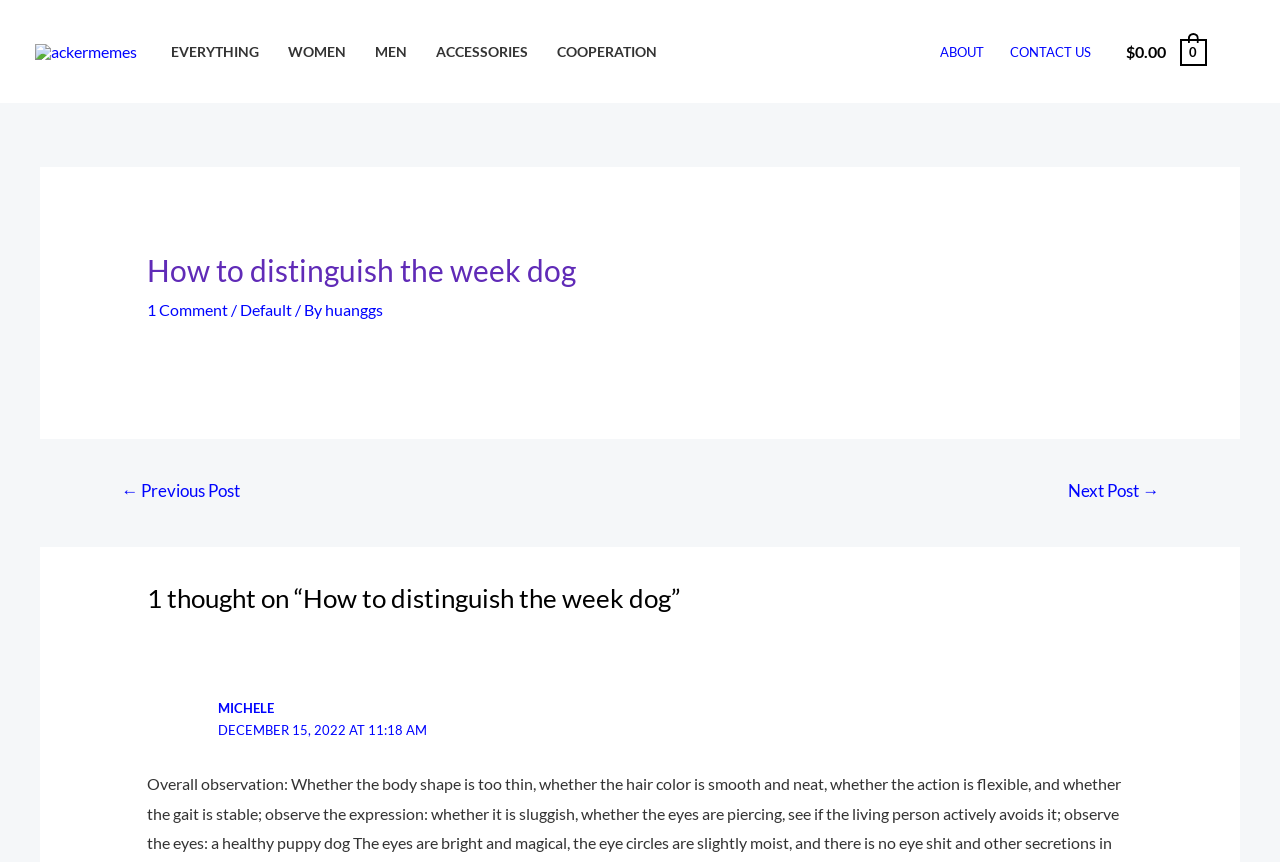Identify the bounding box of the UI element described as follows: "1 Comment". Provide the coordinates as four float numbers in the range of 0 to 1 [left, top, right, bottom].

[0.115, 0.349, 0.178, 0.371]